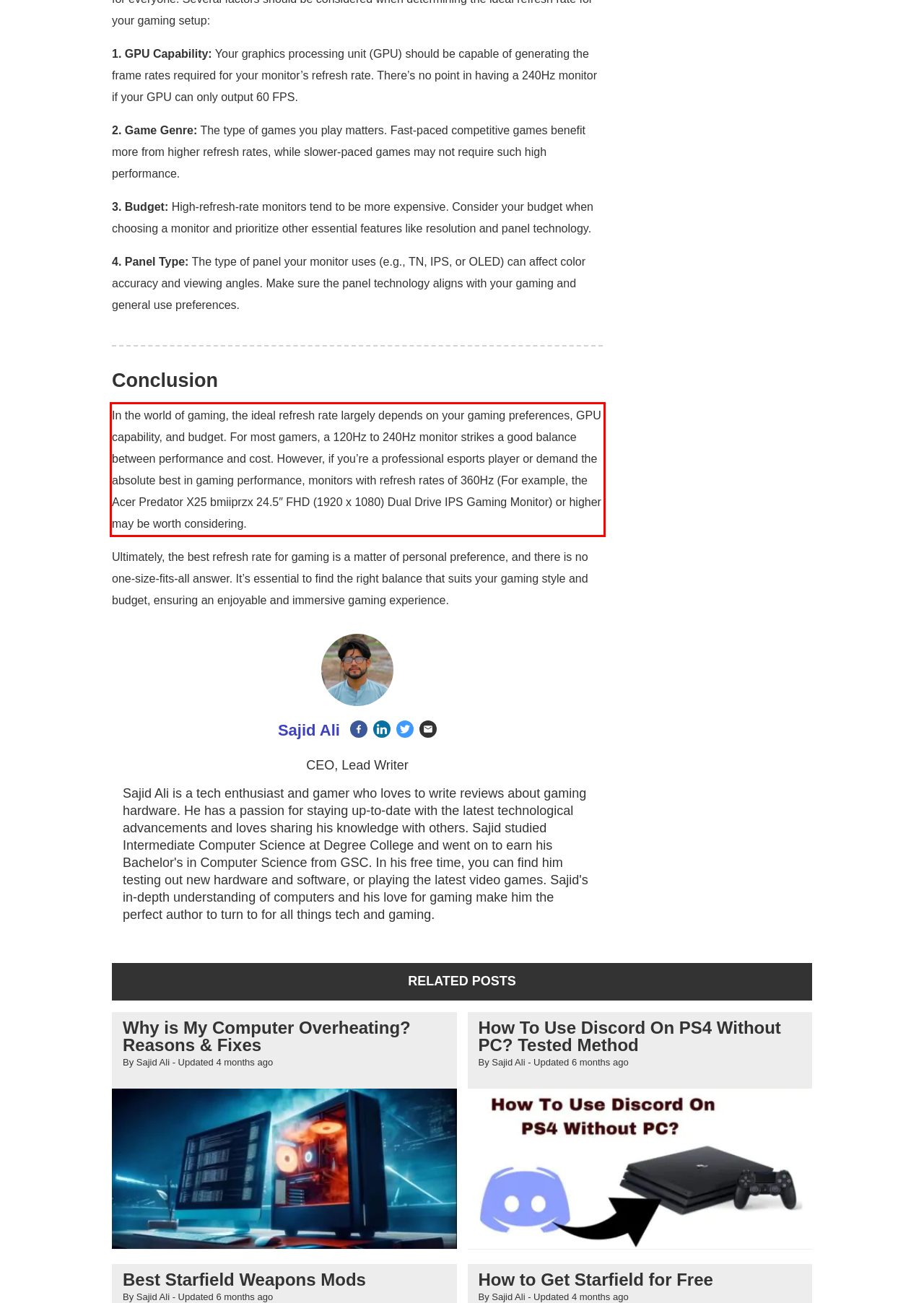In the screenshot of the webpage, find the red bounding box and perform OCR to obtain the text content restricted within this red bounding box.

In the world of gaming, the ideal refresh rate largely depends on your gaming preferences, GPU capability, and budget. For most gamers, a 120Hz to 240Hz monitor strikes a good balance between performance and cost. However, if you’re a professional esports player or demand the absolute best in gaming performance, monitors with refresh rates of 360Hz (For example, the Acer Predator X25 bmiiprzx 24.5″ FHD (1920 x 1080) Dual Drive IPS Gaming Monitor) or higher may be worth considering.